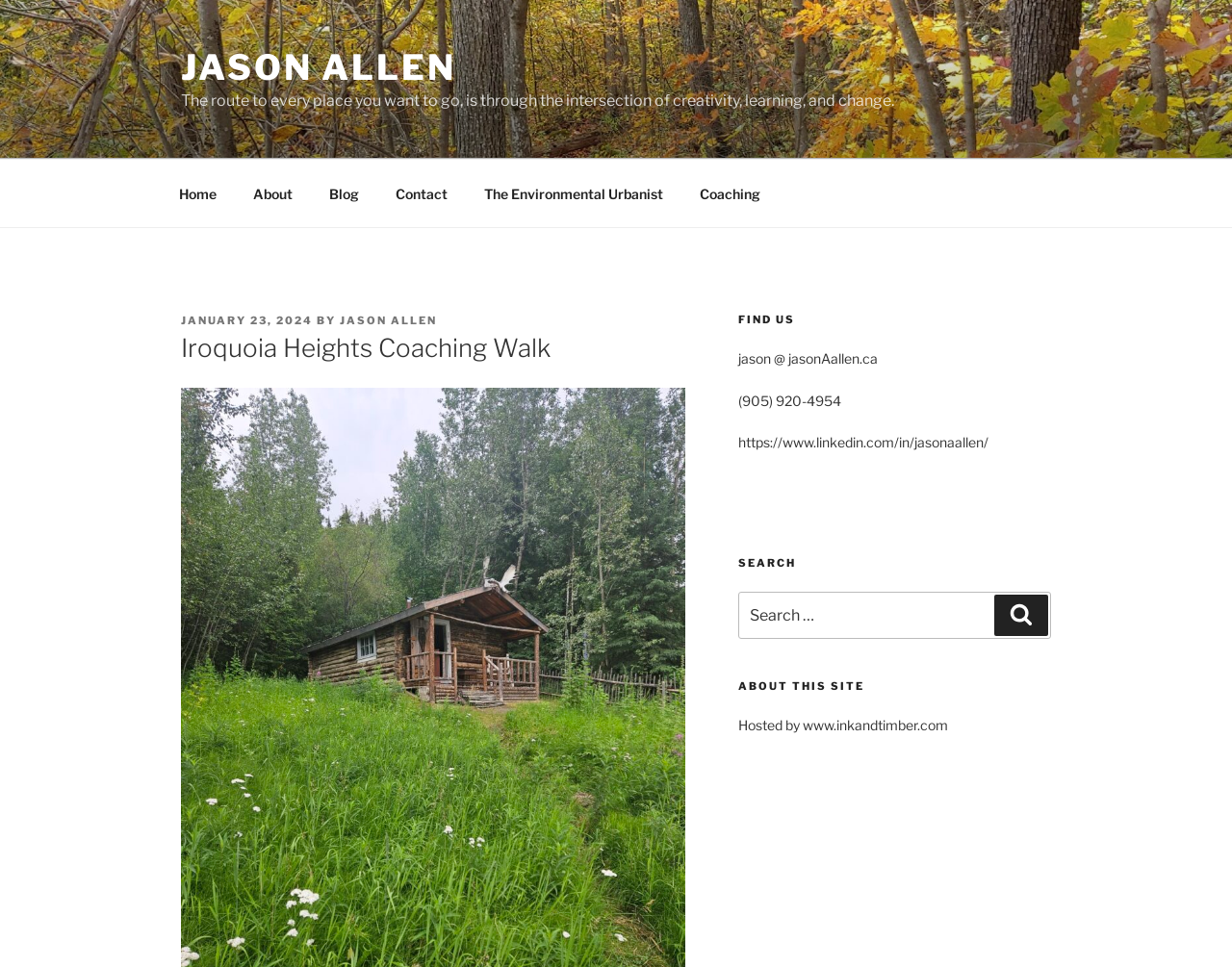Please respond to the question with a concise word or phrase:
What is the purpose of the search bar?

To search the site